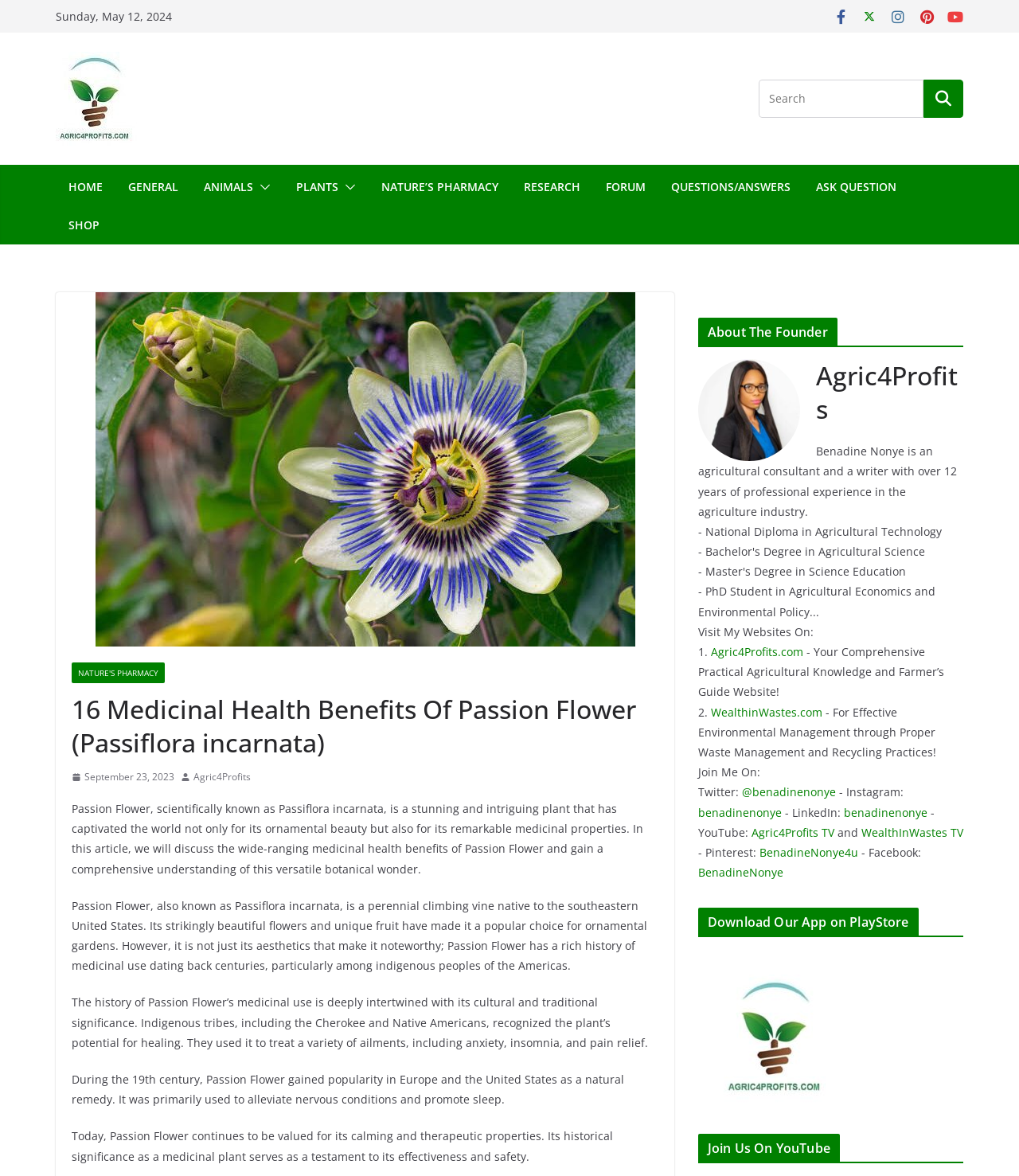With reference to the image, please provide a detailed answer to the following question: What is the profession of the founder?

I found the profession of the founder by reading the static text elements on the webpage, which describe Benadine Nonye as an 'agricultural consultant and a writer with over 12 years of professional experience in the agriculture industry'.